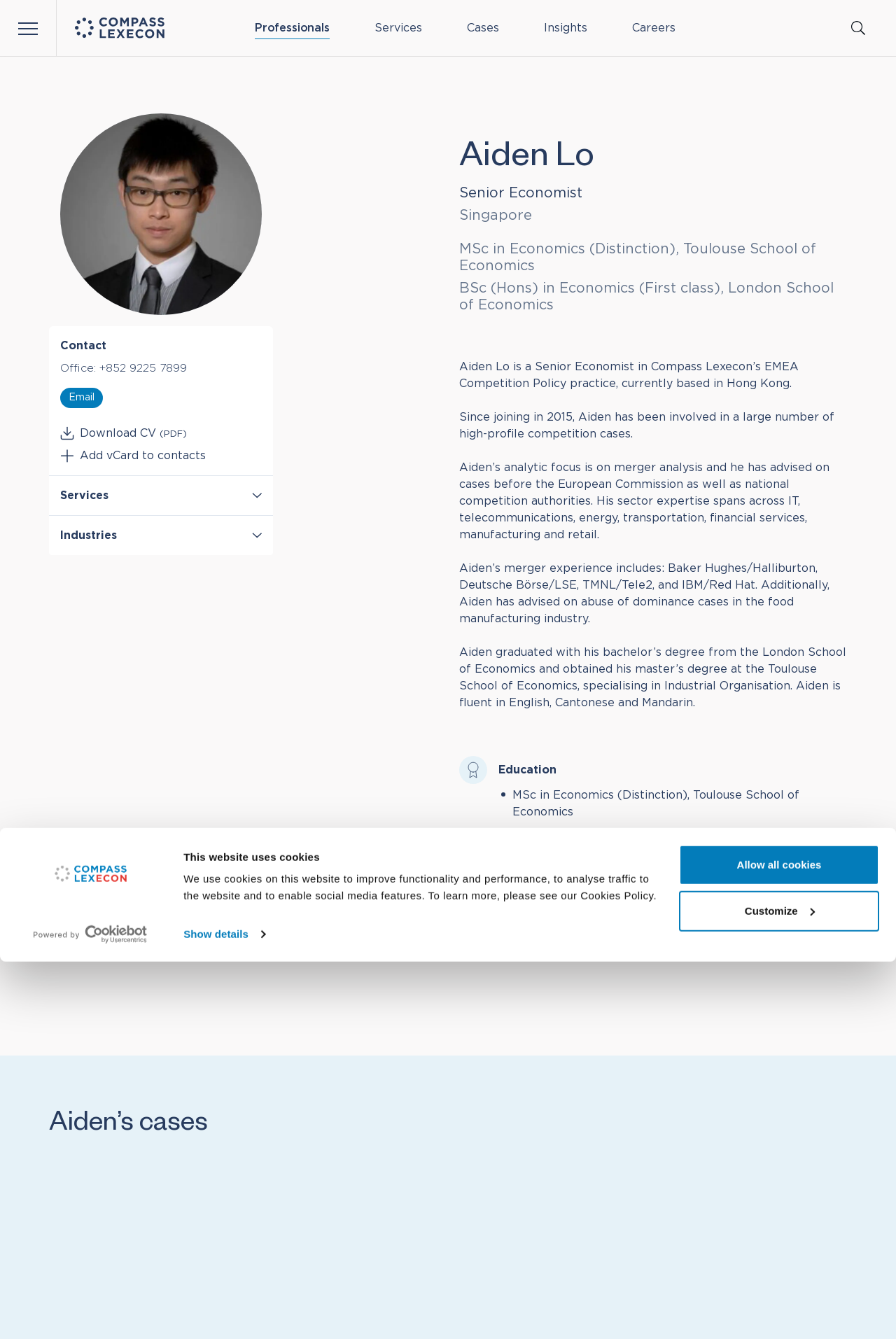Determine the bounding box for the UI element that matches this description: "Services".

[0.412, 0.013, 0.477, 0.029]